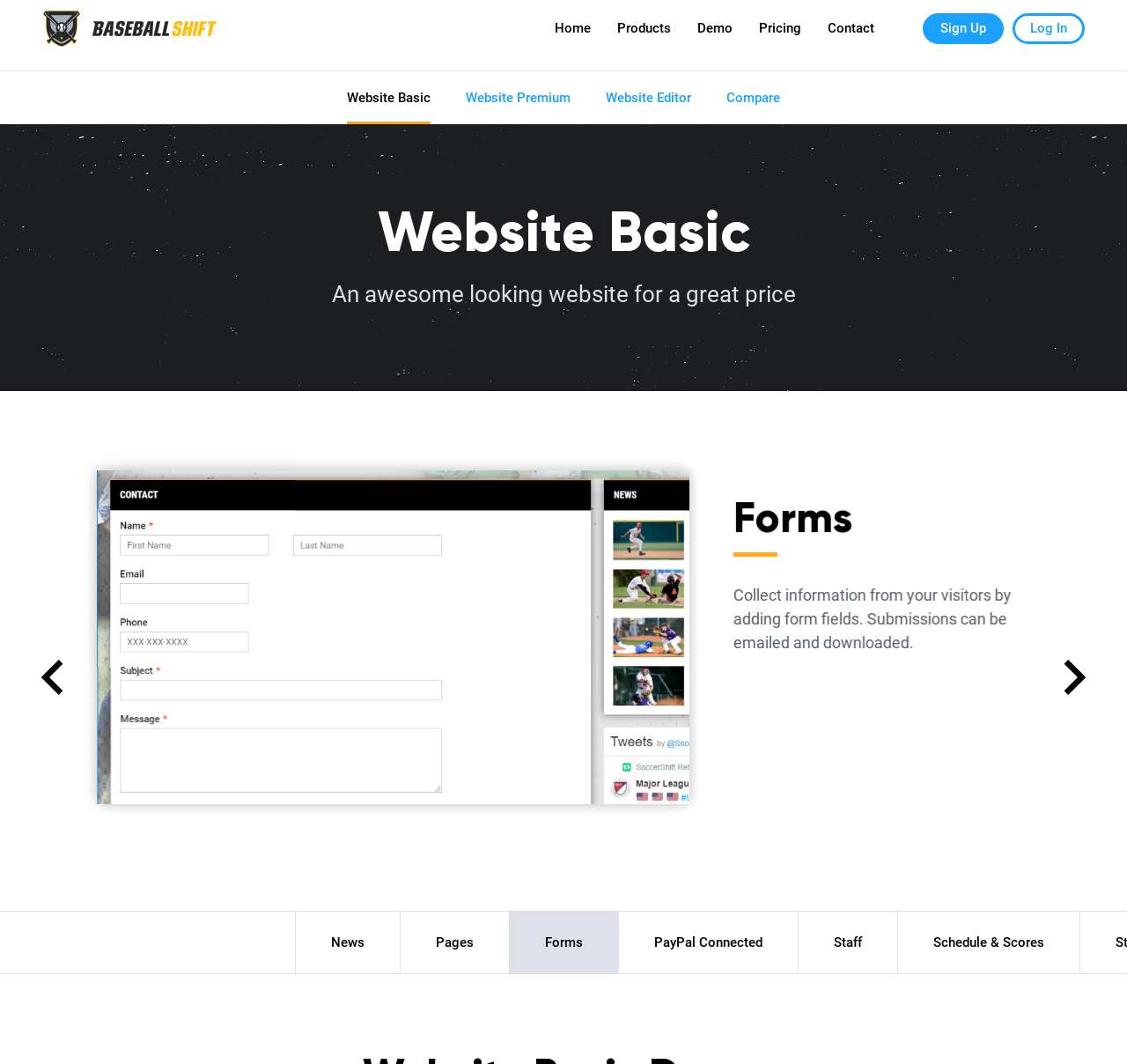Determine the bounding box coordinates of the clickable element to achieve the following action: 'Learn more about 'Solar Climate Data''. Provide the coordinates as four float values between 0 and 1, formatted as [left, top, right, bottom].

None